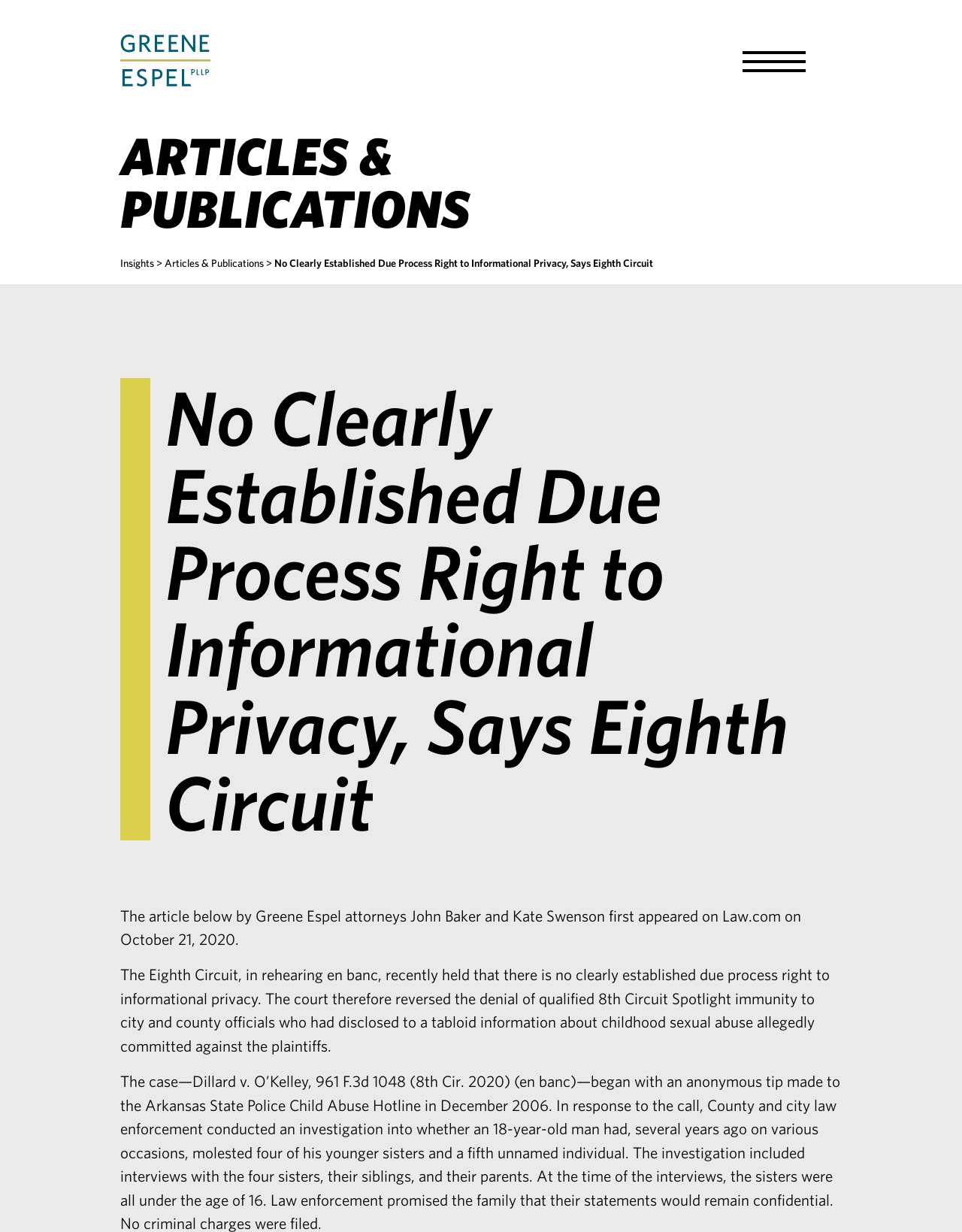What is the logo of this law firm?
Give a detailed response to the question by analyzing the screenshot.

The logo is located at the top left corner of the webpage, and it is an image with a bounding box of [0.125, 0.028, 0.219, 0.07].